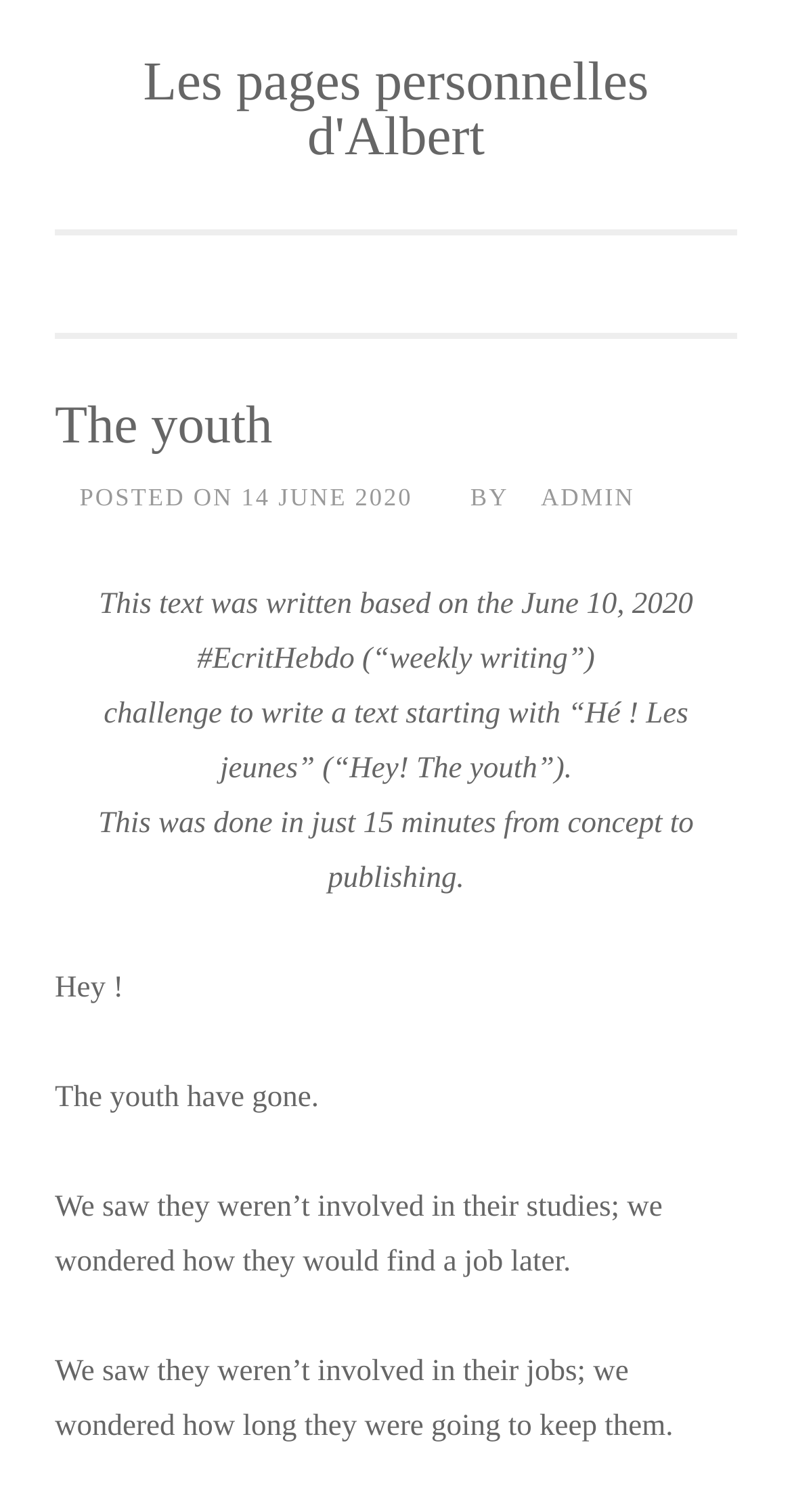Using the format (top-left x, top-left y, bottom-right x, bottom-right y), provide the bounding box coordinates for the described UI element. All values should be floating point numbers between 0 and 1: Developers

None